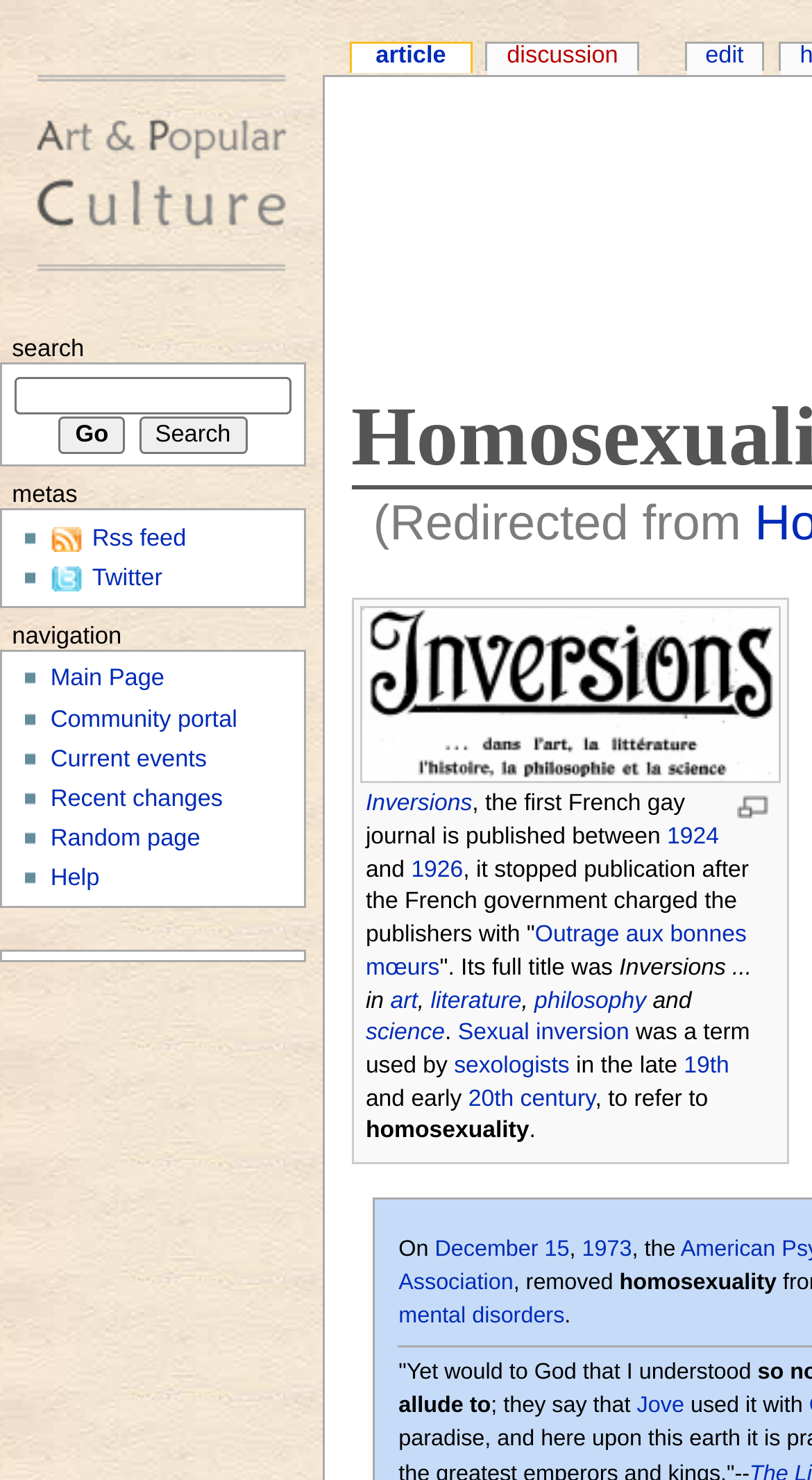Please identify the bounding box coordinates for the region that you need to click to follow this instruction: "Go to the main page".

[0.0, 0.0, 0.397, 0.218]